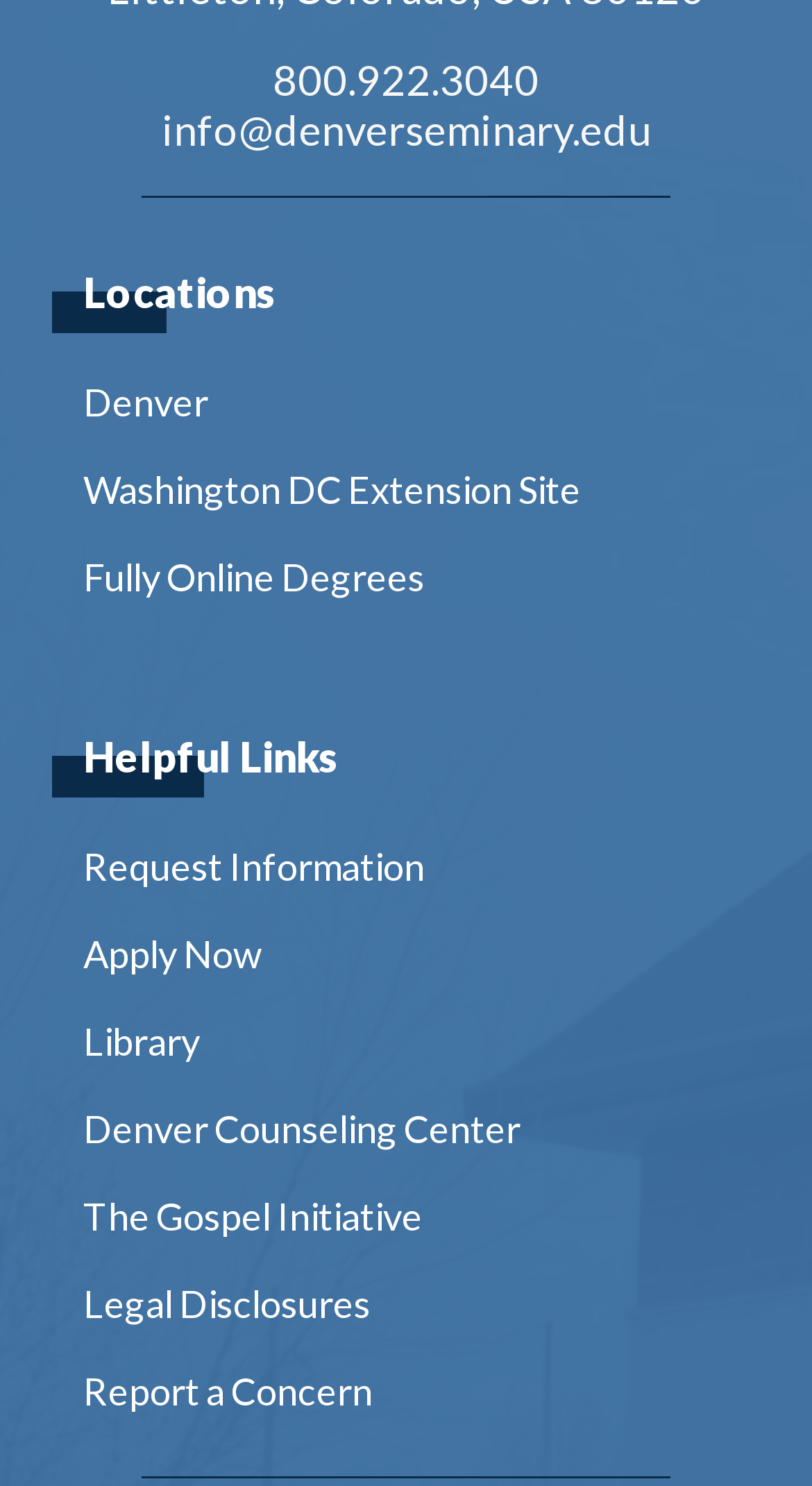Given the description Washington DC Extension Site, predict the bounding box coordinates of the UI element. Ensure the coordinates are in the format (top-left x, top-left y, bottom-right x, bottom-right y) and all values are between 0 and 1.

[0.103, 0.3, 0.897, 0.358]